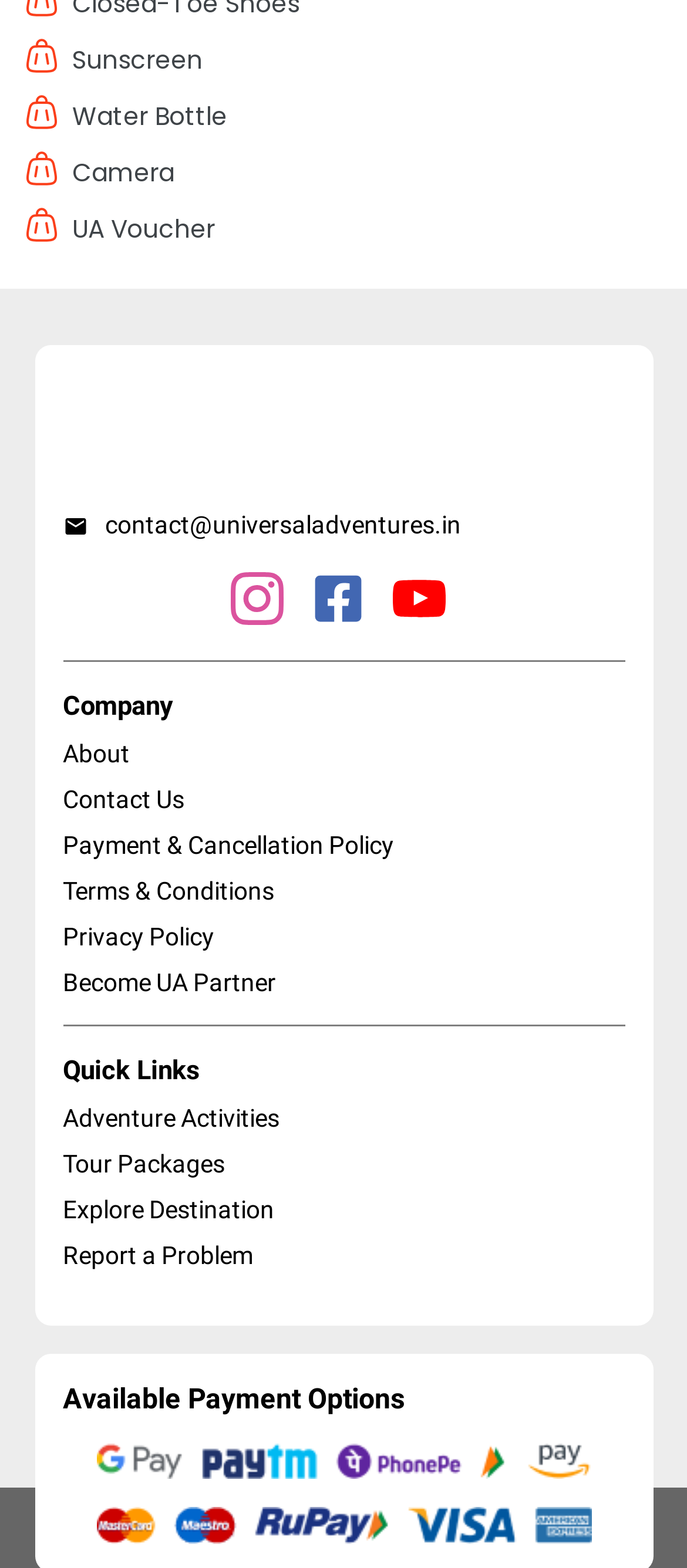Reply to the question with a single word or phrase:
What is the company's contact email?

contact@universaladventures.in